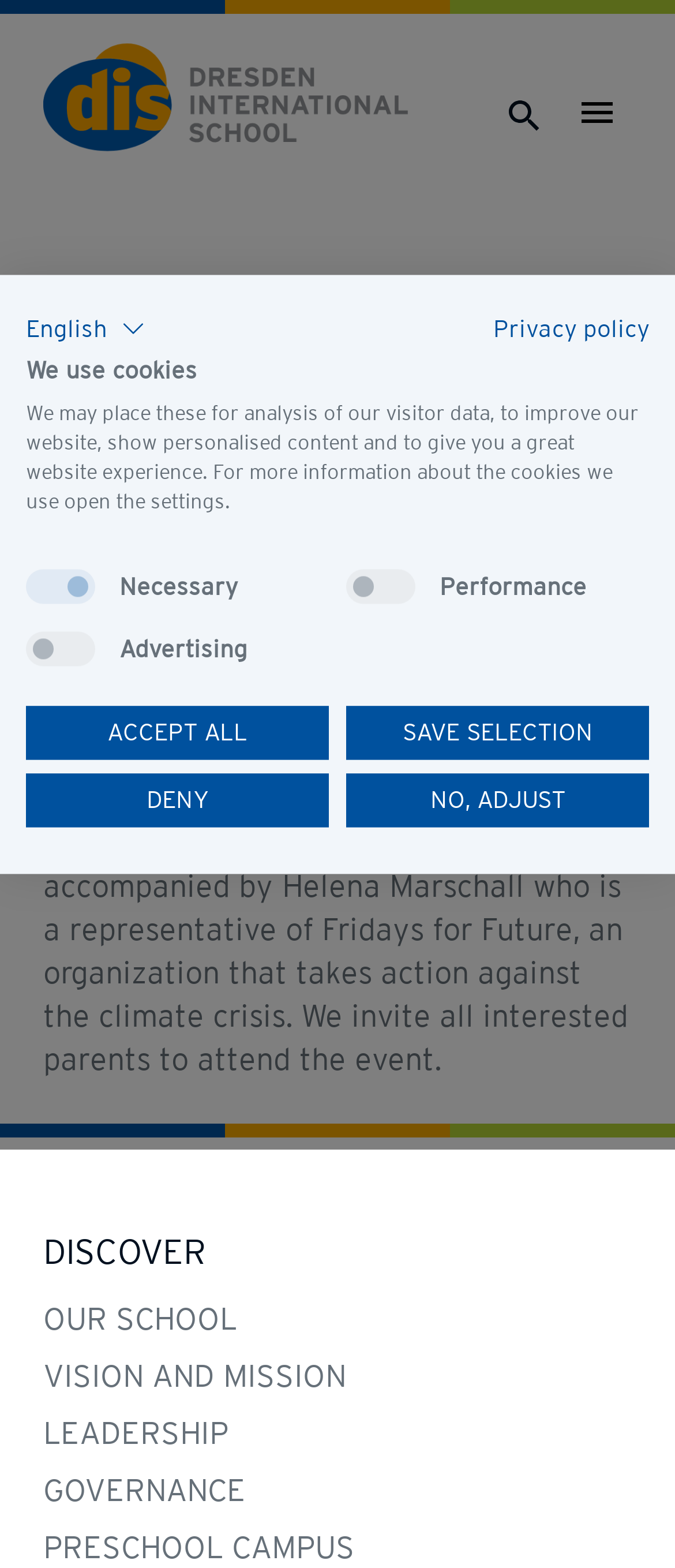Find and indicate the bounding box coordinates of the region you should select to follow the given instruction: "Toggle navigation".

[0.831, 0.06, 0.936, 0.088]